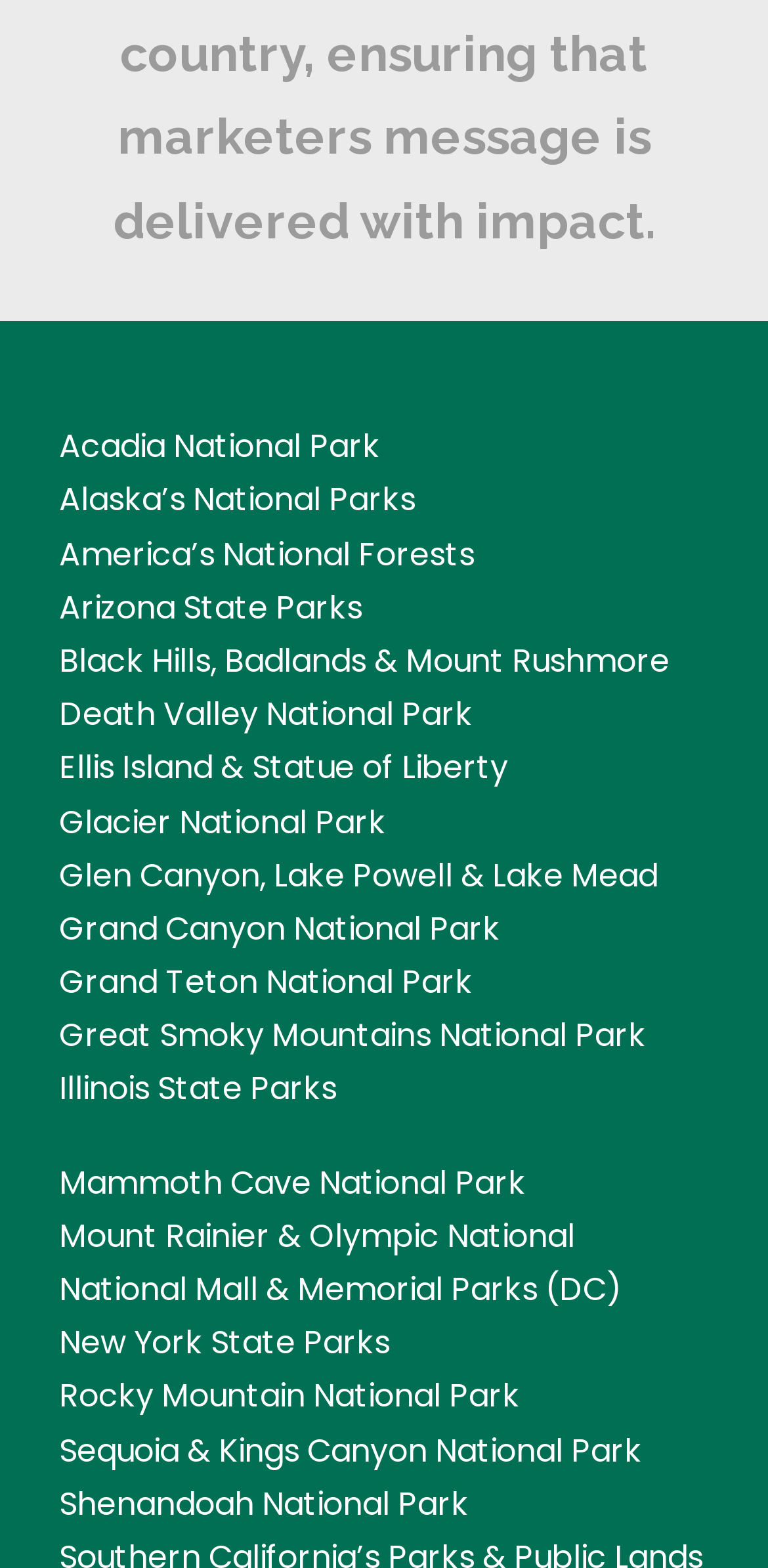Identify the bounding box coordinates for the region to click in order to carry out this instruction: "explore Alaska’s National Parks". Provide the coordinates using four float numbers between 0 and 1, formatted as [left, top, right, bottom].

[0.077, 0.305, 0.541, 0.333]